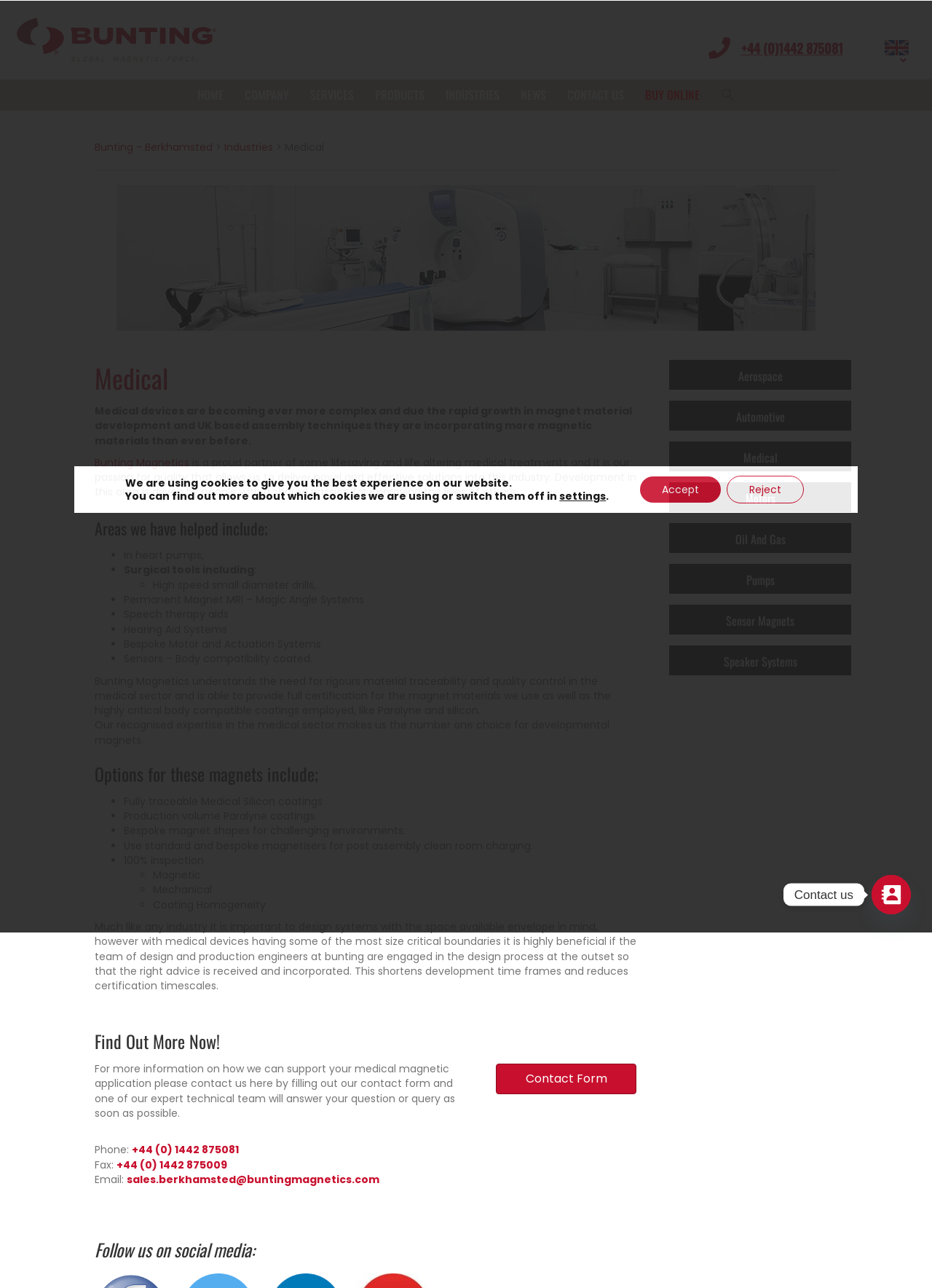Locate the UI element that matches the description Company in the webpage screenshot. Return the bounding box coordinates in the format (top-left x, top-left y, bottom-right x, bottom-right y), with values ranging from 0 to 1.

[0.251, 0.062, 0.321, 0.086]